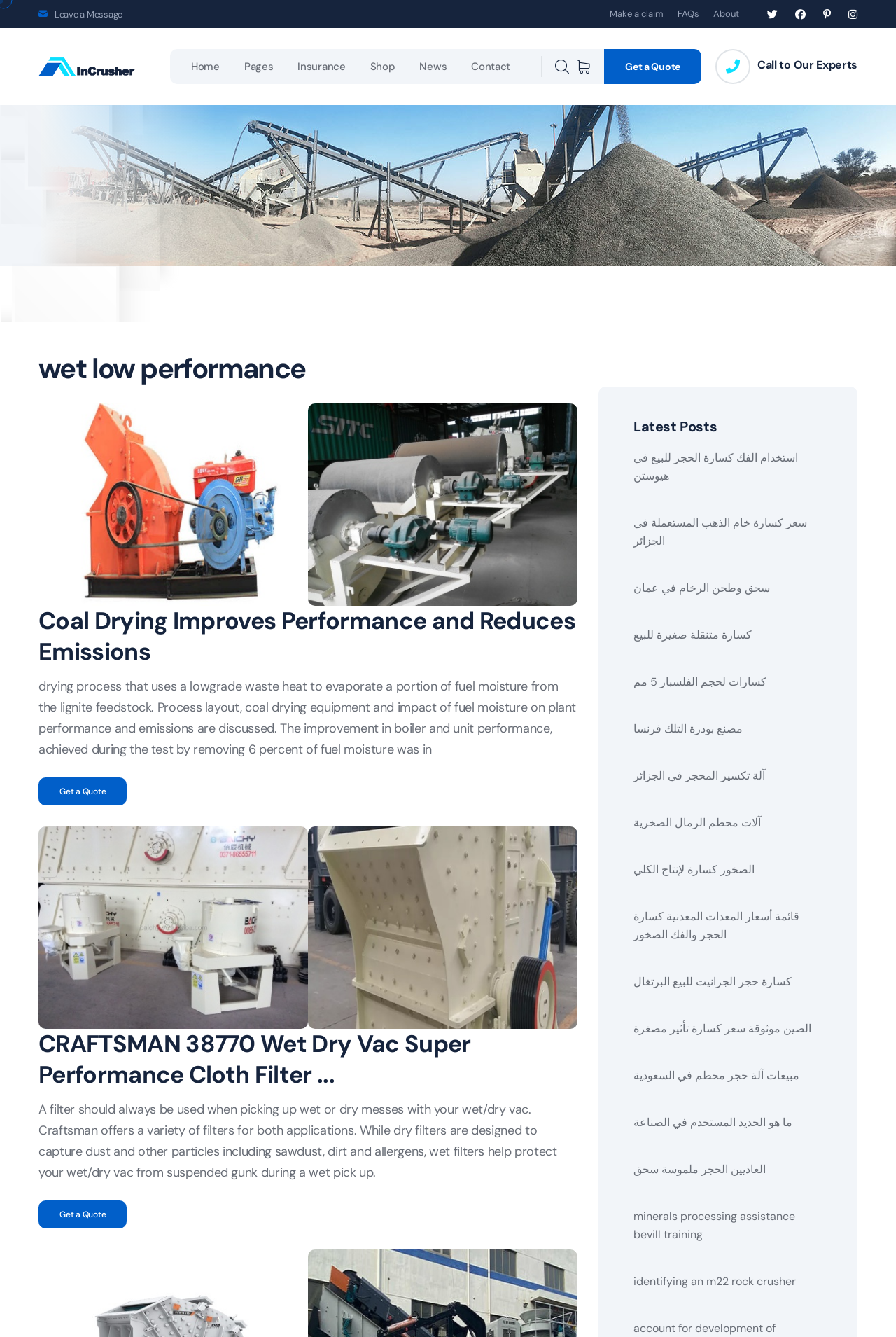Specify the bounding box coordinates of the area to click in order to follow the given instruction: "Click on 'Get a Quote'."

[0.674, 0.037, 0.783, 0.063]